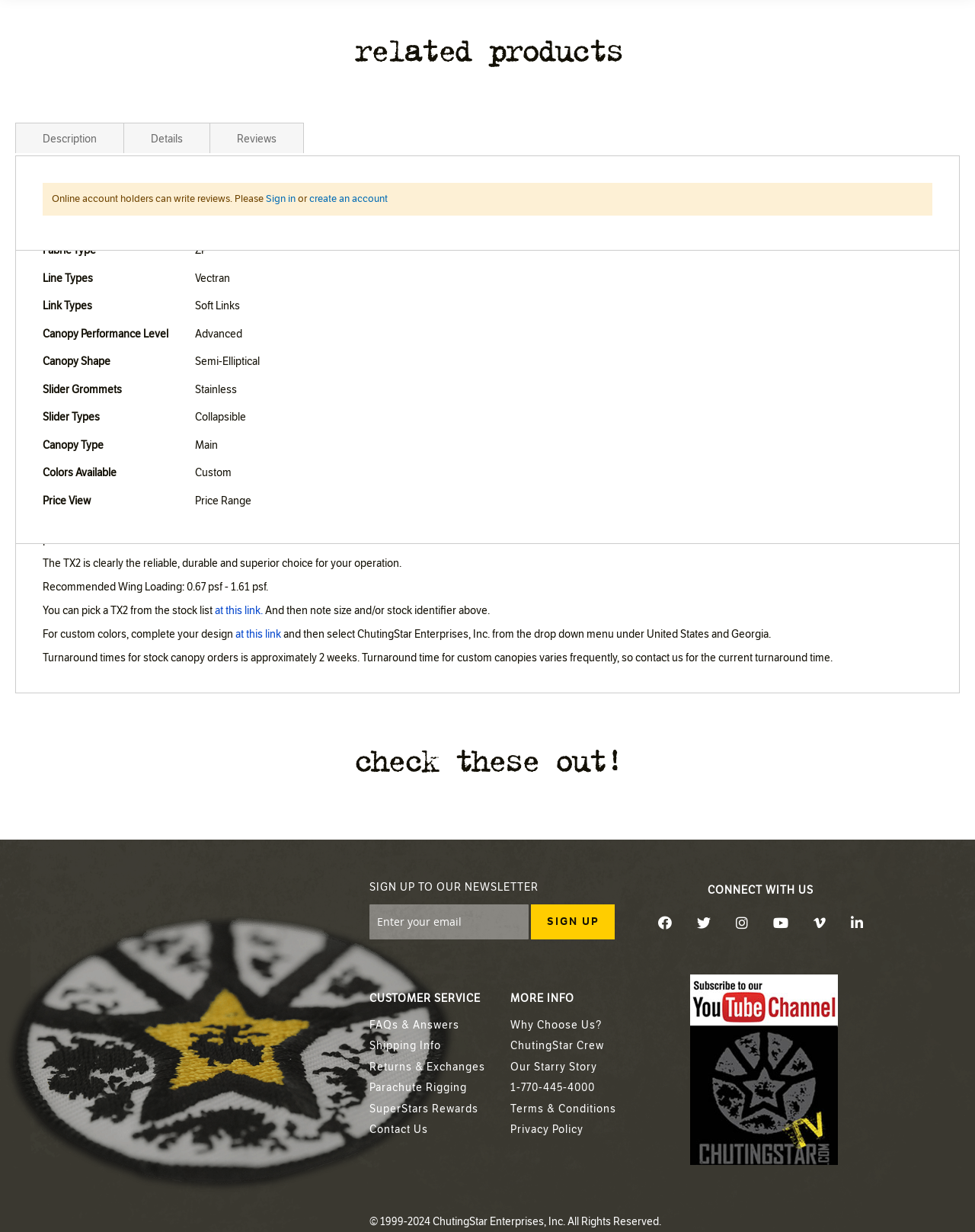Please identify the coordinates of the bounding box that should be clicked to fulfill this instruction: "Read more about 'TX2 CHARACTERISTICS'".

[0.044, 0.22, 0.158, 0.23]